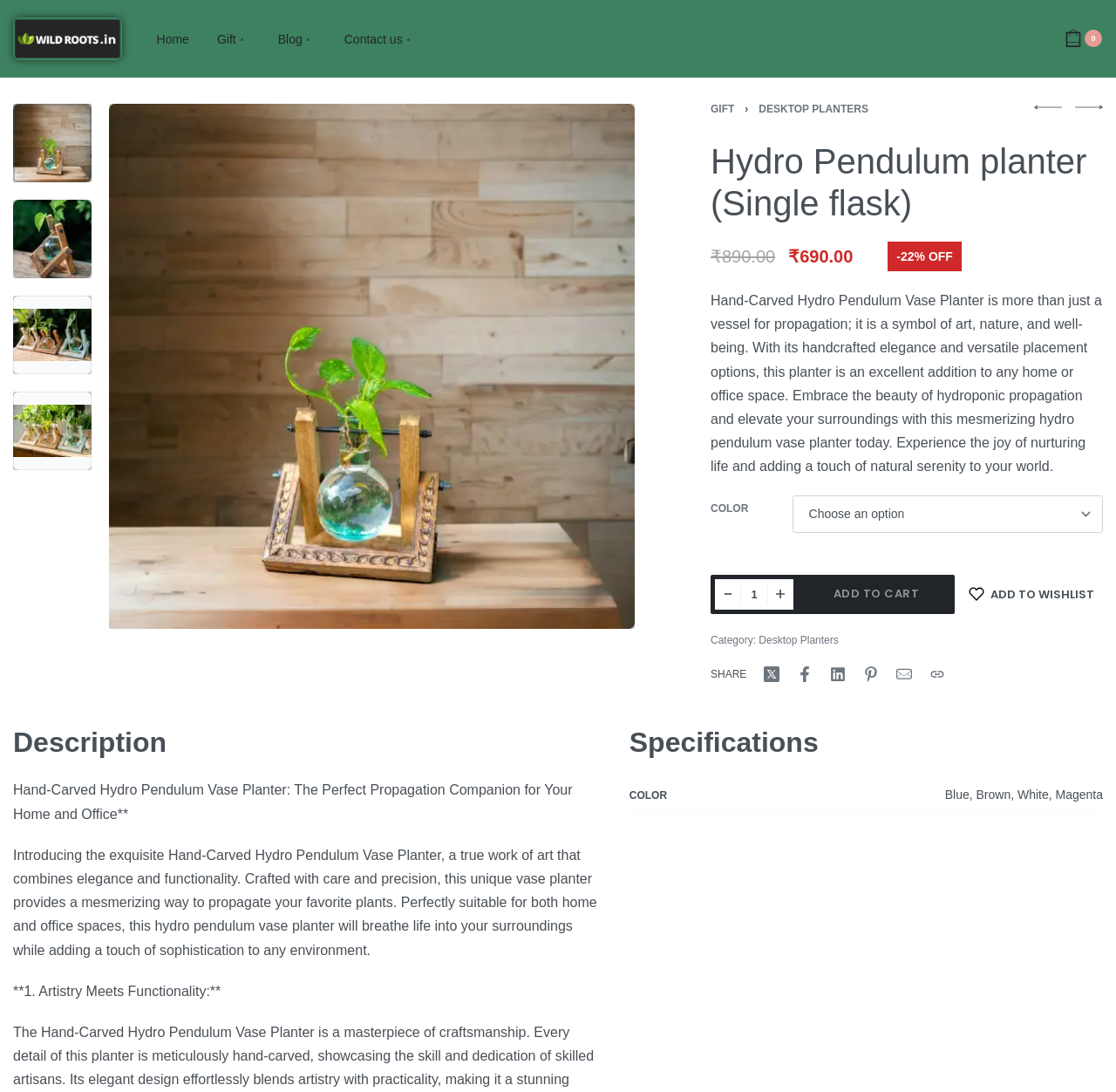What is the name of the product?
Please provide a single word or phrase in response based on the screenshot.

Hydro Pendulum planter